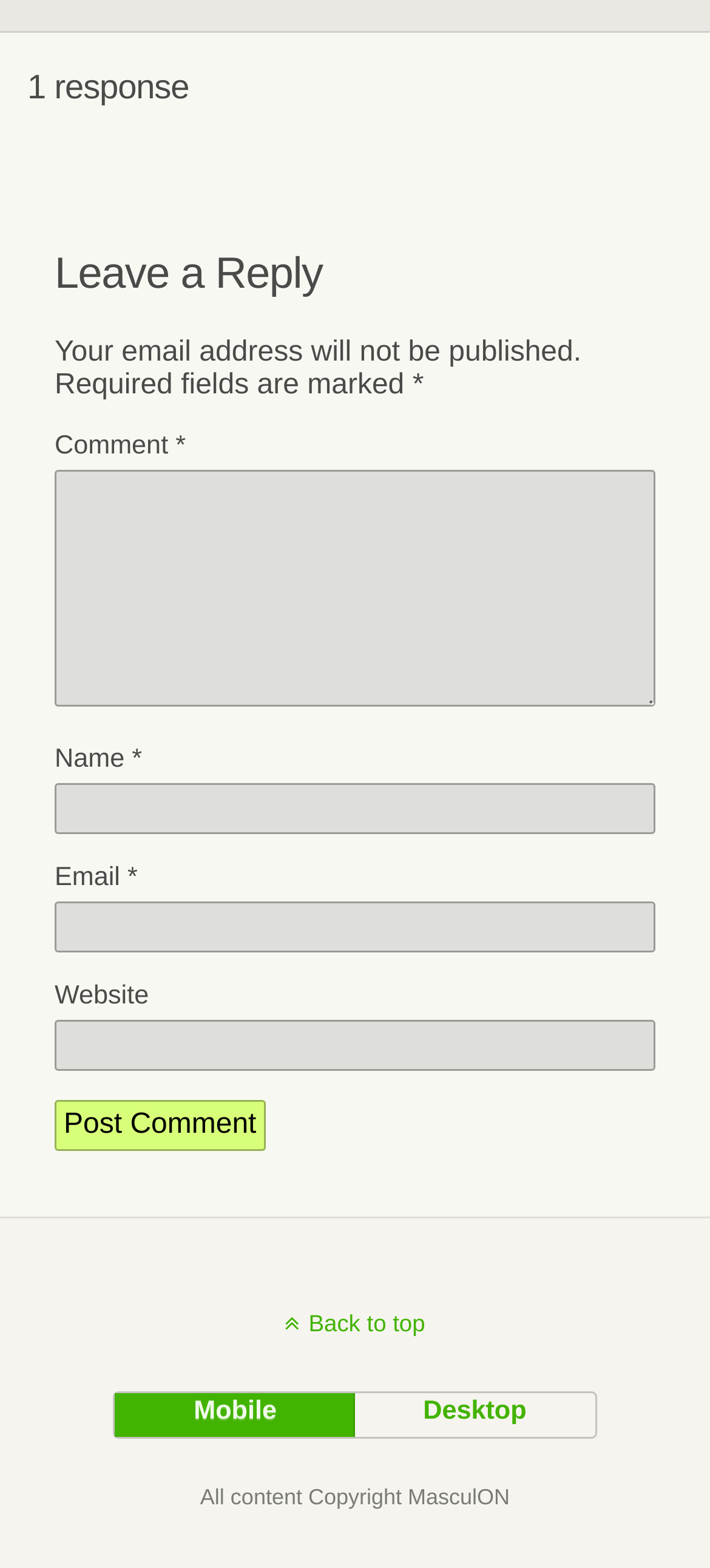Please provide the bounding box coordinate of the region that matches the element description: desktop. Coordinates should be in the format (top-left x, top-left y, bottom-right x, bottom-right y) and all values should be between 0 and 1.

[0.497, 0.889, 0.837, 0.917]